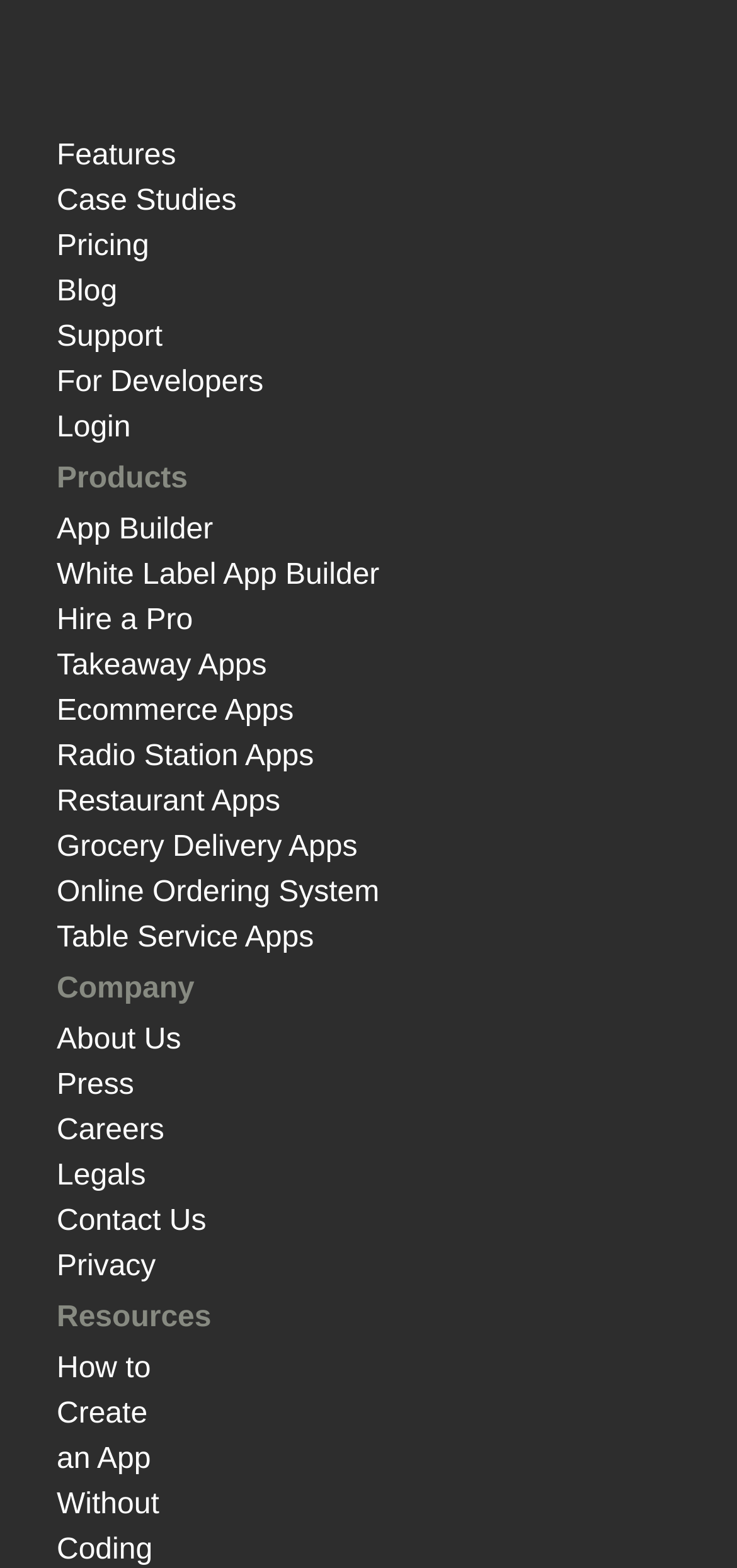Identify the bounding box coordinates of the region that should be clicked to execute the following instruction: "Contact Us".

[0.077, 0.768, 0.28, 0.789]